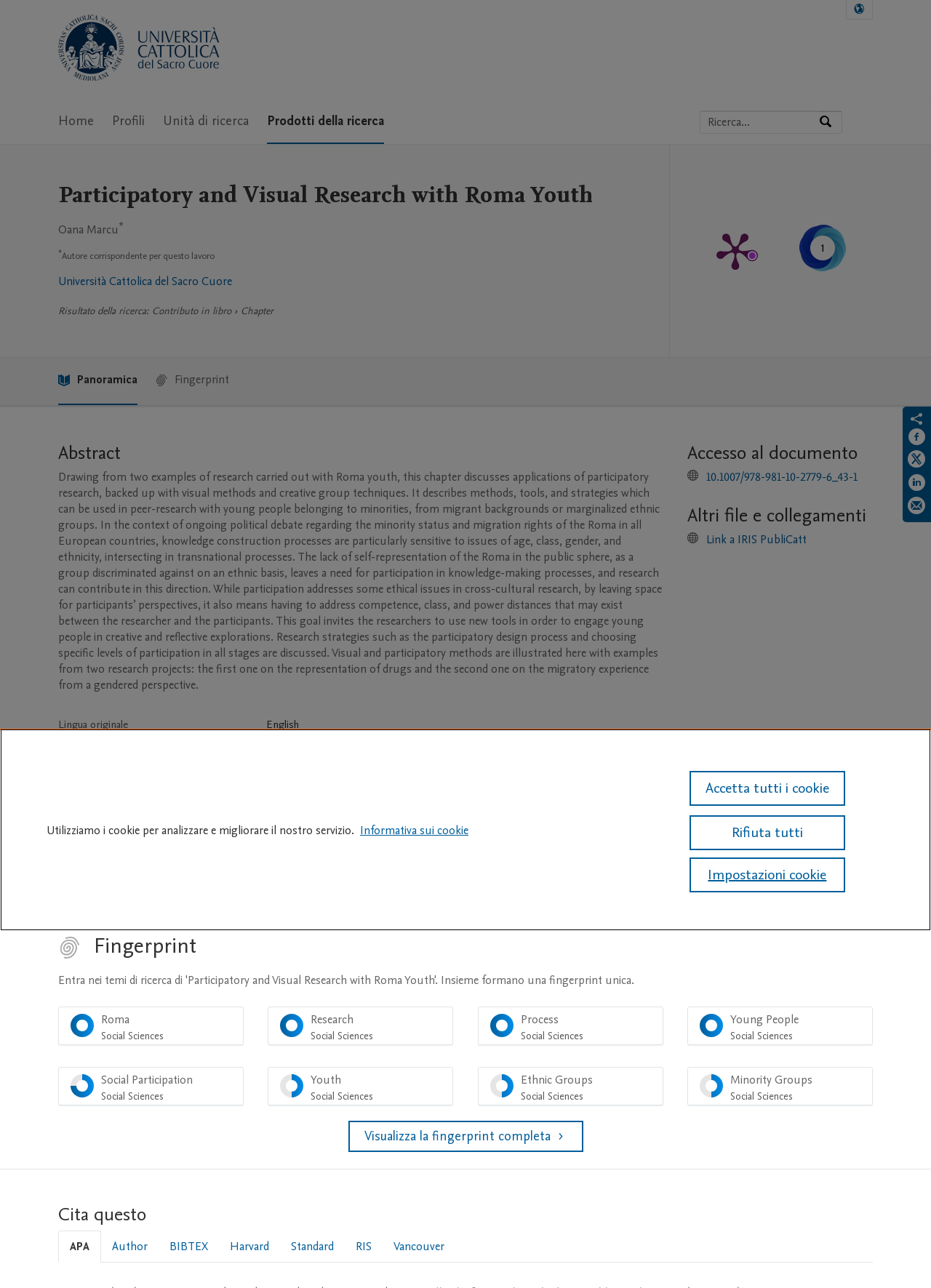Locate the UI element described as follows: "Fingerprint". Return the bounding box coordinates as four float numbers between 0 and 1 in the order [left, top, right, bottom].

[0.167, 0.278, 0.246, 0.314]